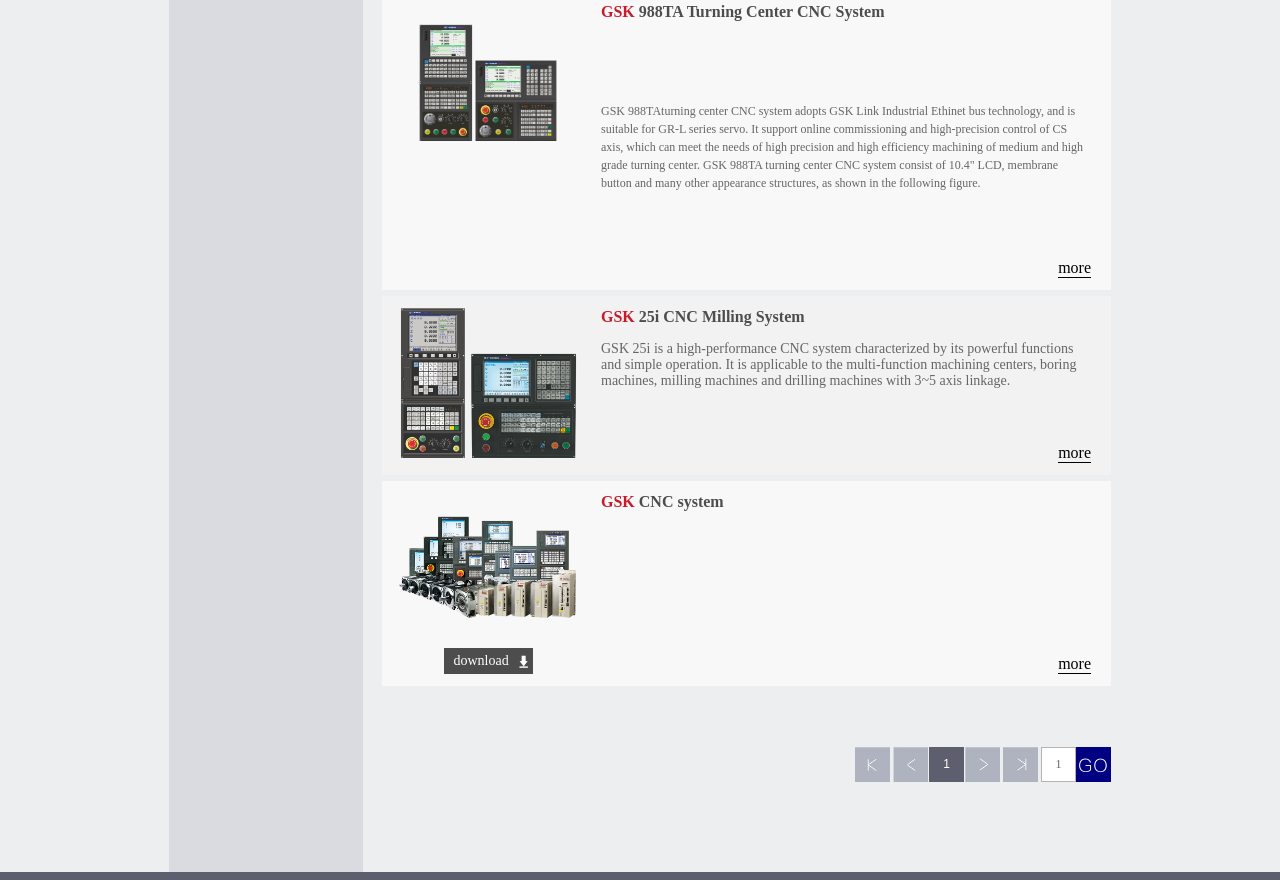Extract the bounding box coordinates of the UI element described: "Medicare coverage". Provide the coordinates in the format [left, top, right, bottom] with values ranging from 0 to 1.

None